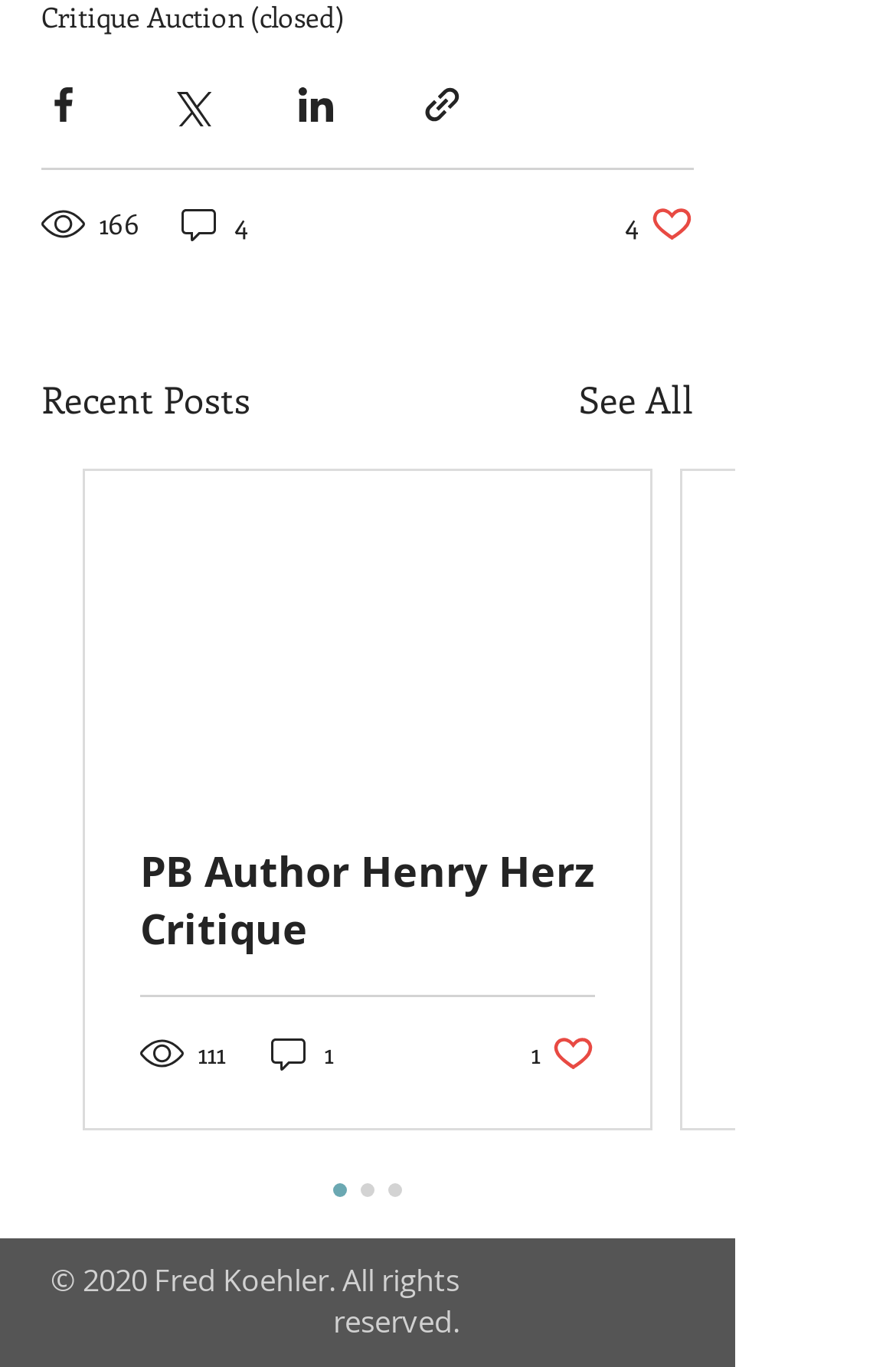Provide a short answer to the following question with just one word or phrase: How many likes does the first post have?

4 likes